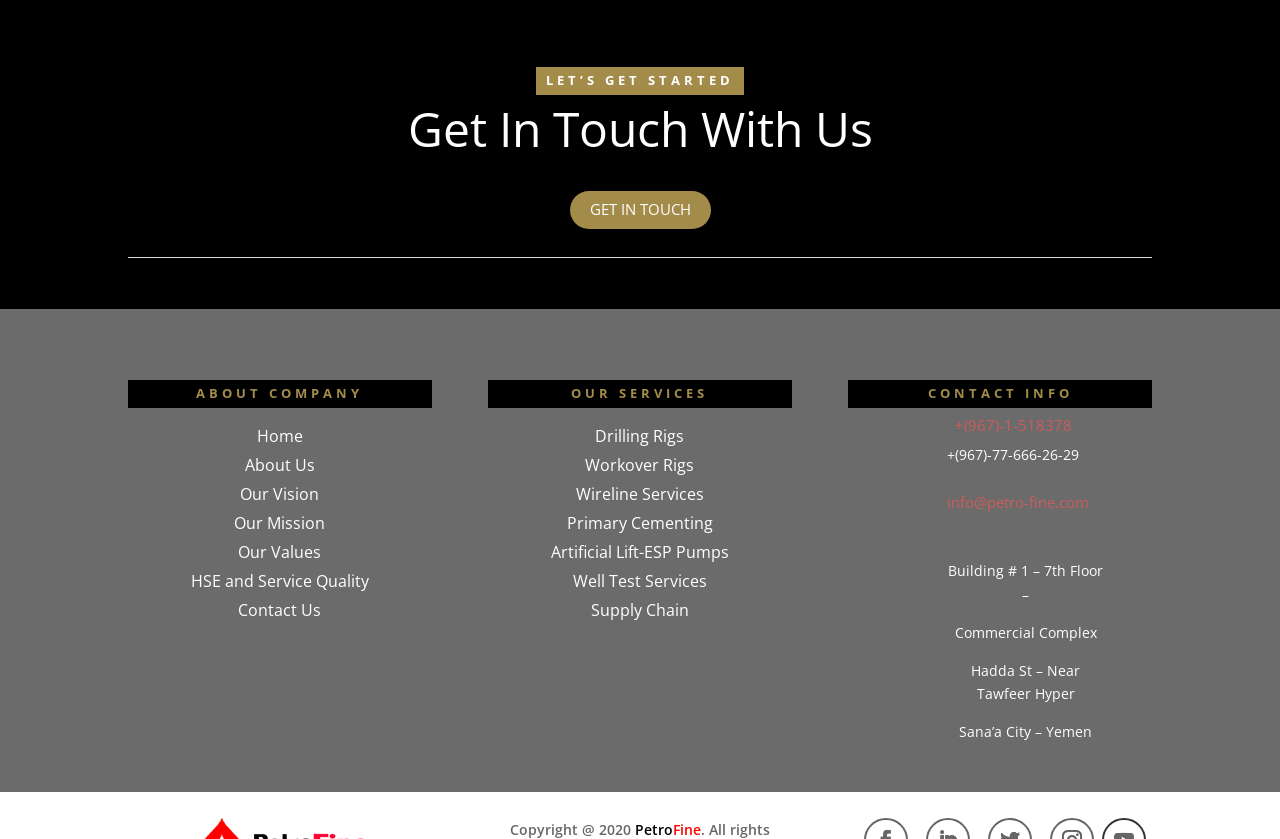Please identify the bounding box coordinates of the element I should click to complete this instruction: 'Click on 'info@petro-fine.com''. The coordinates should be given as four float numbers between 0 and 1, like this: [left, top, right, bottom].

[0.74, 0.586, 0.851, 0.61]